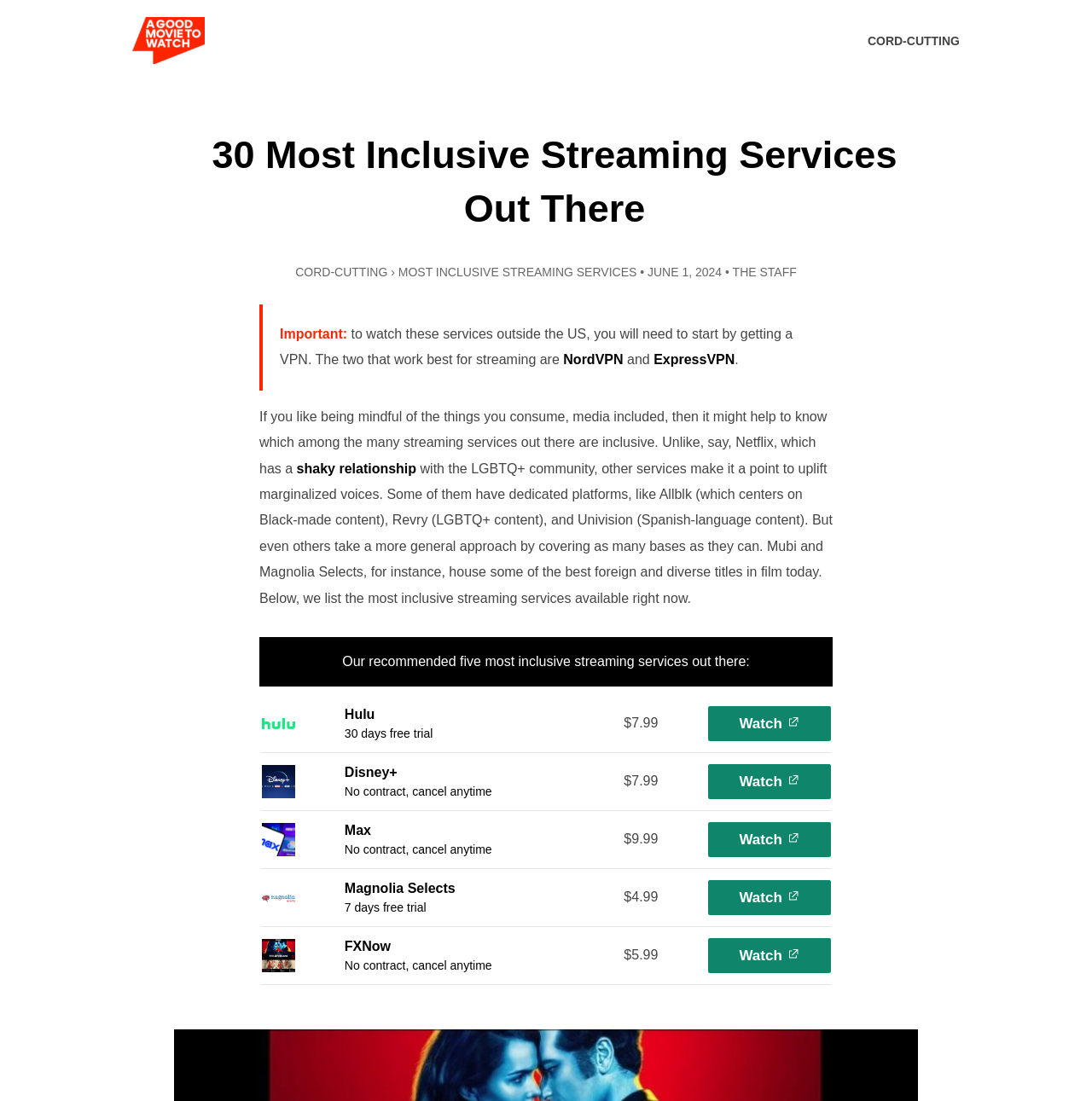Please specify the bounding box coordinates for the clickable region that will help you carry out the instruction: "Click on the Hulu link".

[0.239, 0.641, 0.313, 0.674]